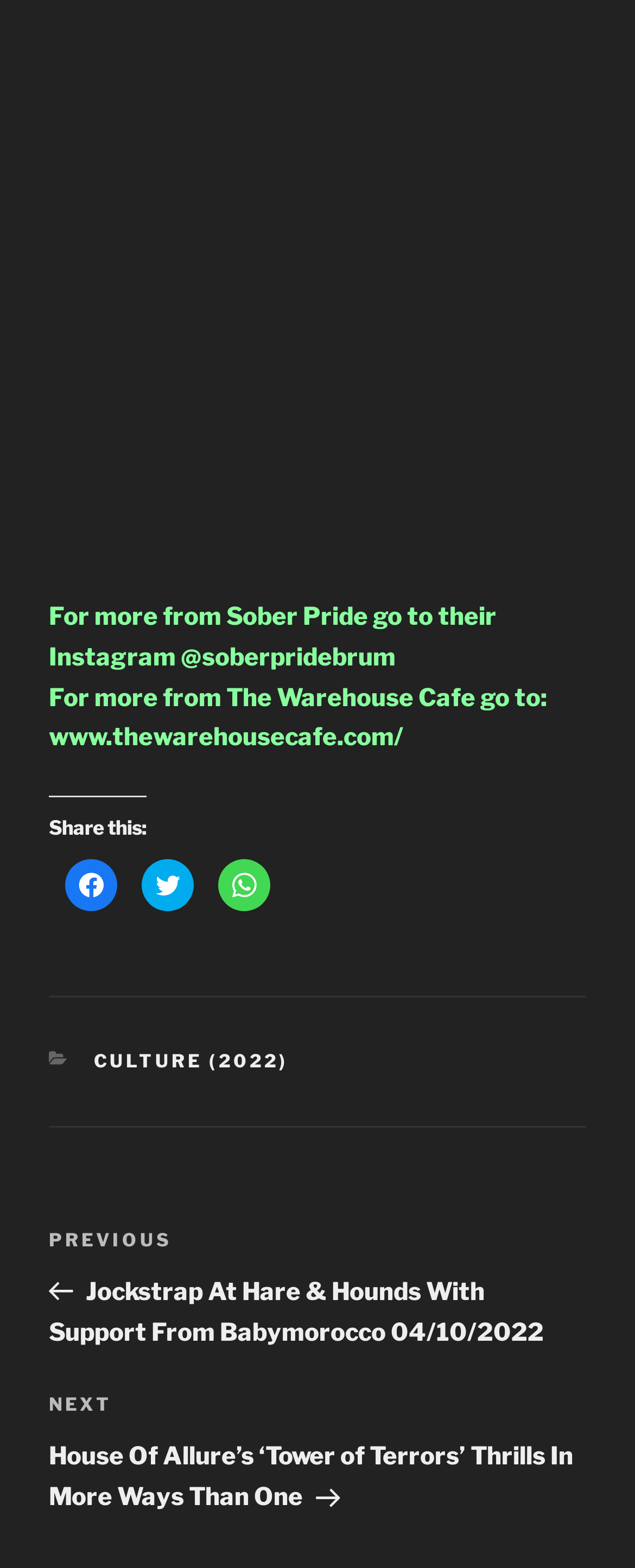Identify the bounding box coordinates for the UI element described by the following text: "CULTURE (2022)". Provide the coordinates as four float numbers between 0 and 1, in the format [left, top, right, bottom].

[0.147, 0.672, 0.455, 0.686]